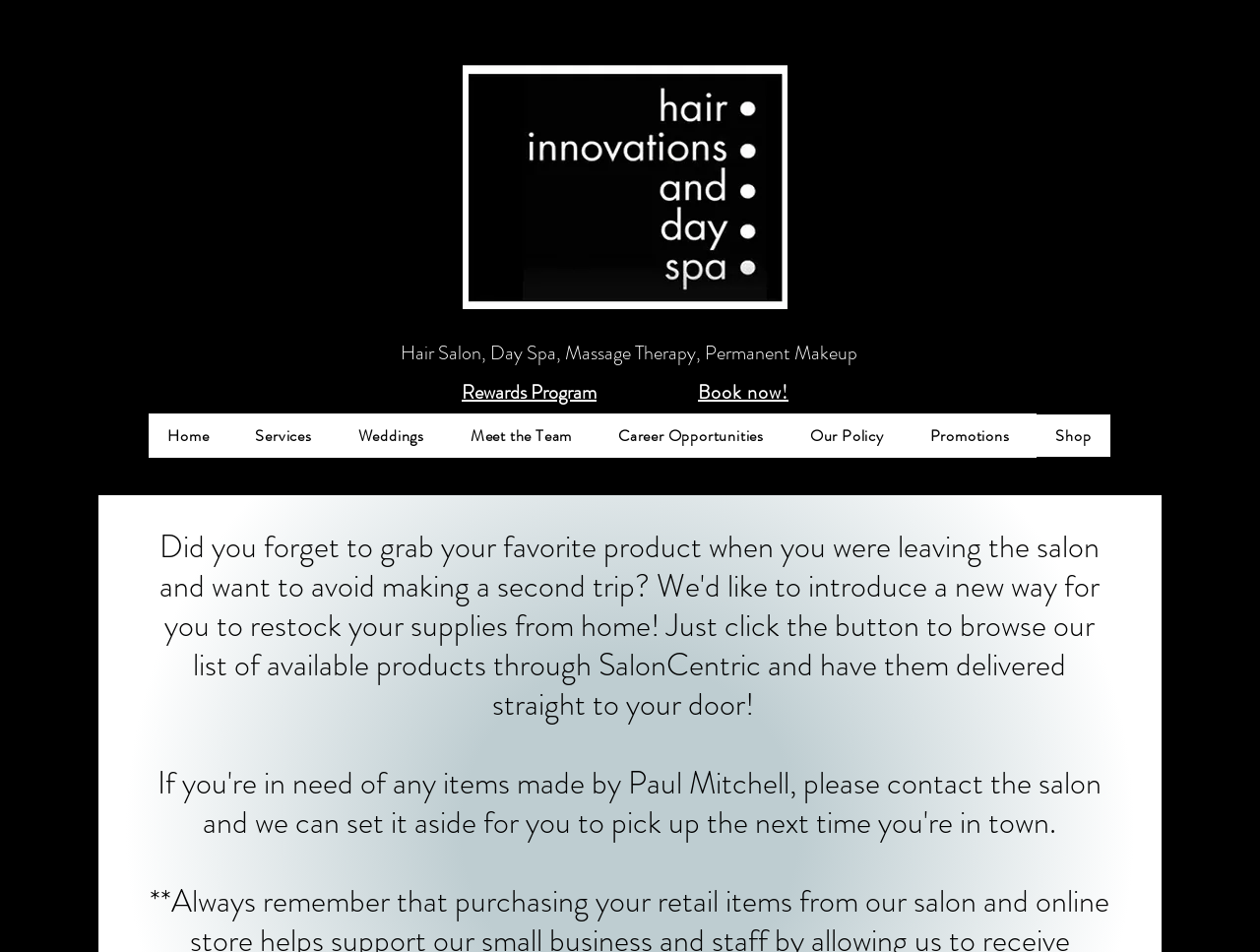Provide the bounding box coordinates for the area that should be clicked to complete the instruction: "Book now".

[0.545, 0.391, 0.635, 0.433]